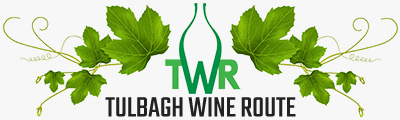What is symbolized by the grapevines in the logo?
Based on the screenshot, answer the question with a single word or phrase.

Viticultural heritage